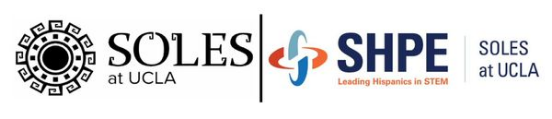What is the mission of SOLES and SHPE?
Refer to the image and provide a thorough answer to the question.

The caption underscores the mission of both organizations, which is to enhance representation and success among Latinx engineers at UCLA. This mission is reflected in the design of the logo, which emphasizes collaboration and community support within the realm of engineering for the Latinx population.